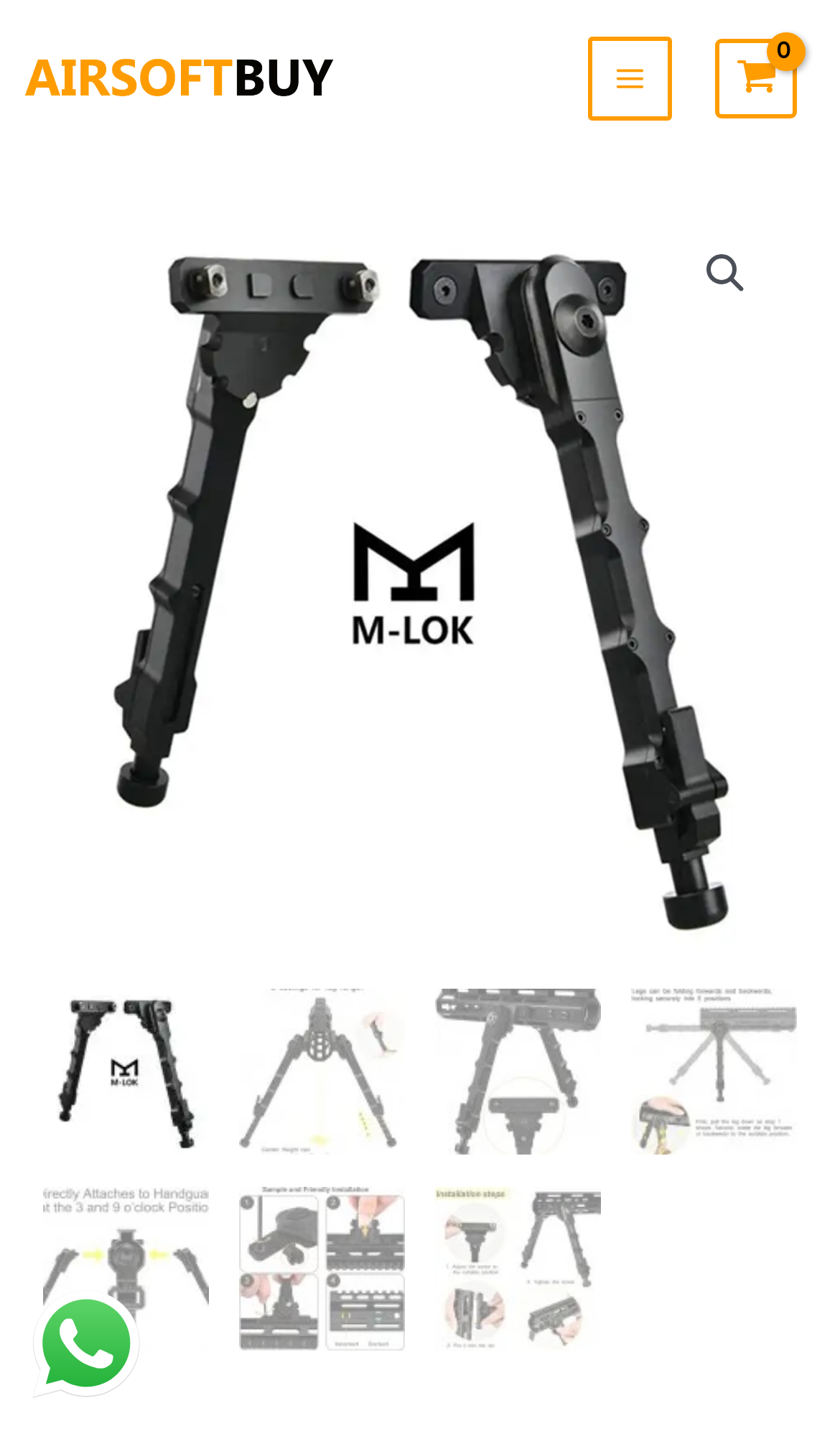Identify the bounding box for the described UI element: "Main Menu".

[0.7, 0.025, 0.801, 0.085]